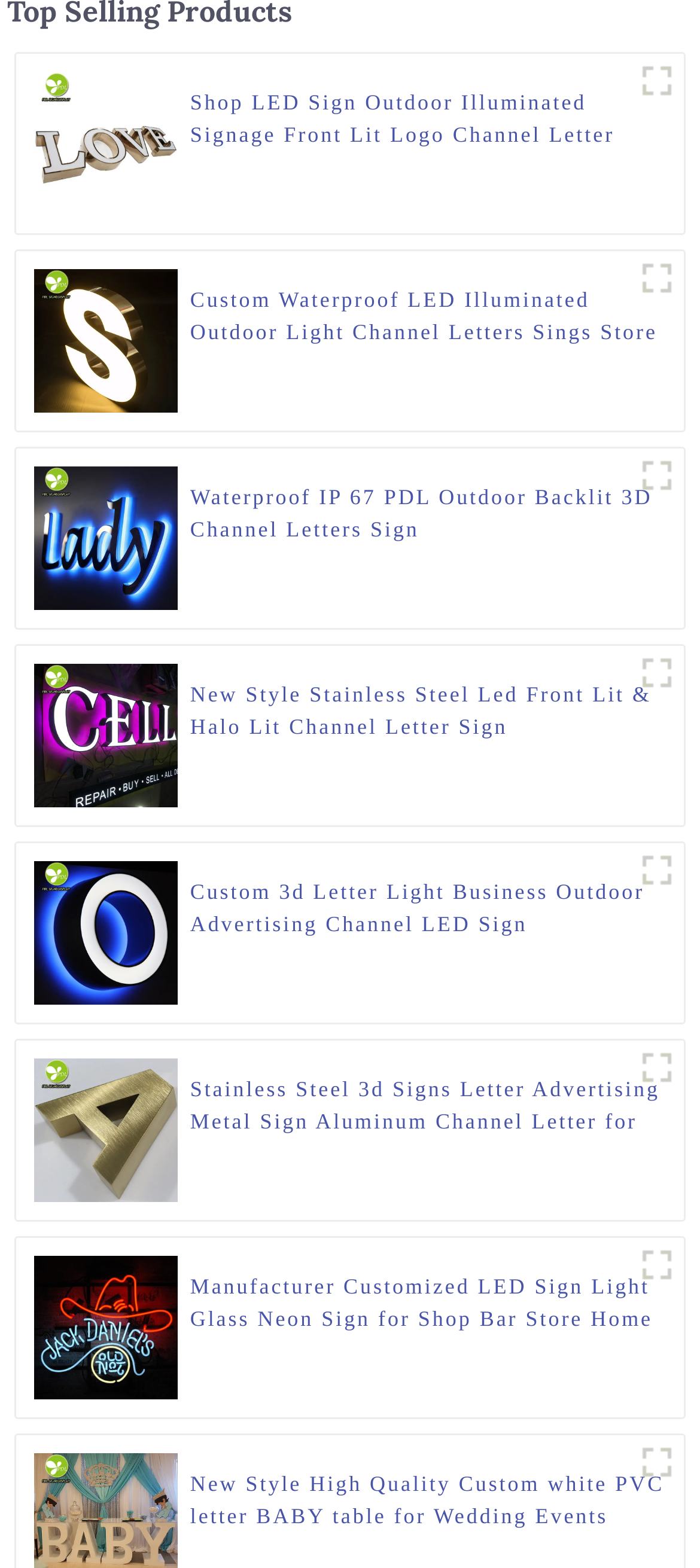Kindly determine the bounding box coordinates of the area that needs to be clicked to fulfill this instruction: "Check Waterproof IP 67 PDL Outdoor Backlit 3D Channel Letters Sign".

[0.048, 0.335, 0.254, 0.351]